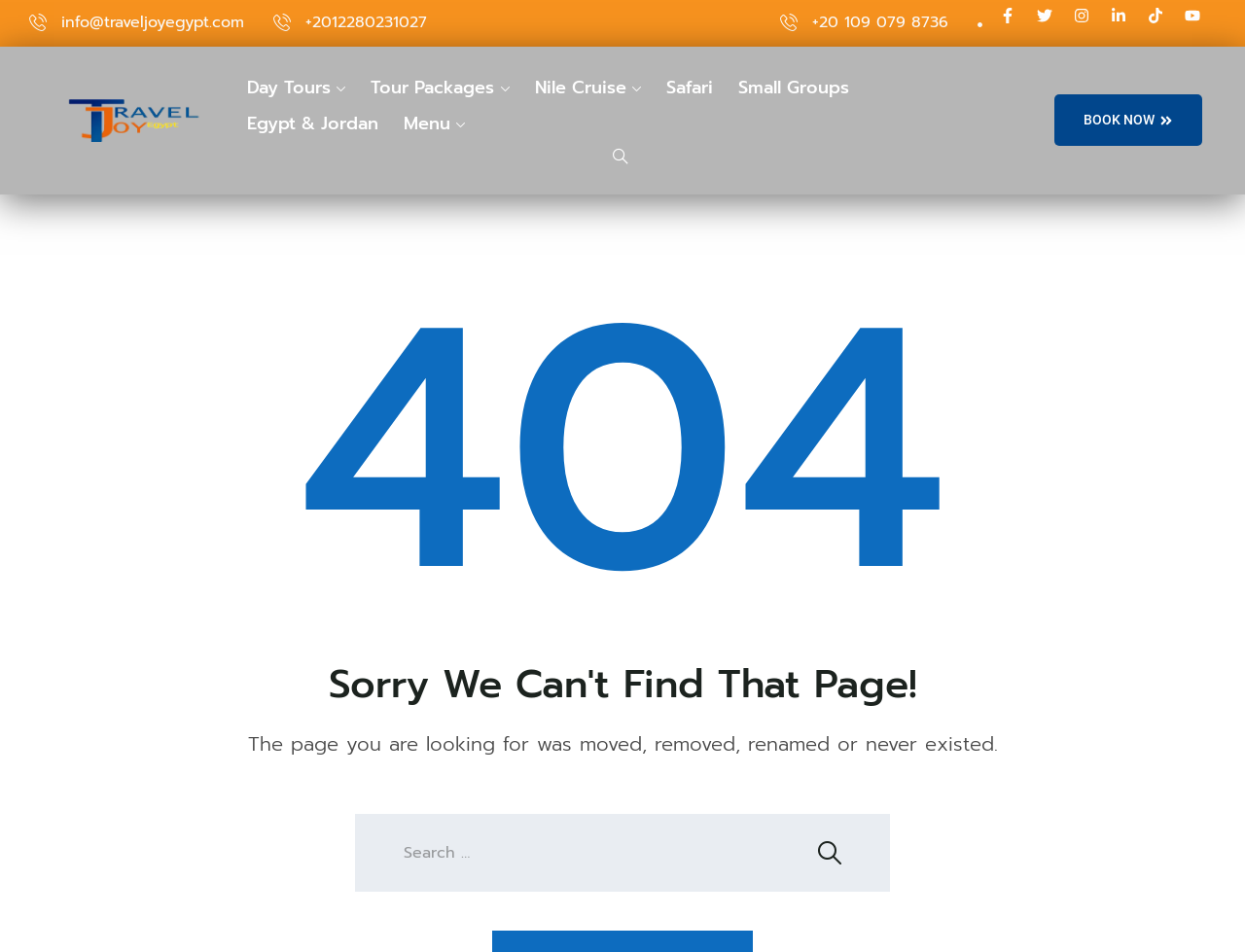Answer the following query with a single word or phrase:
What type of tours does Travel Joy offer?

Day Tours, Tour Packages, Nile Cruise, Safari, Small Groups